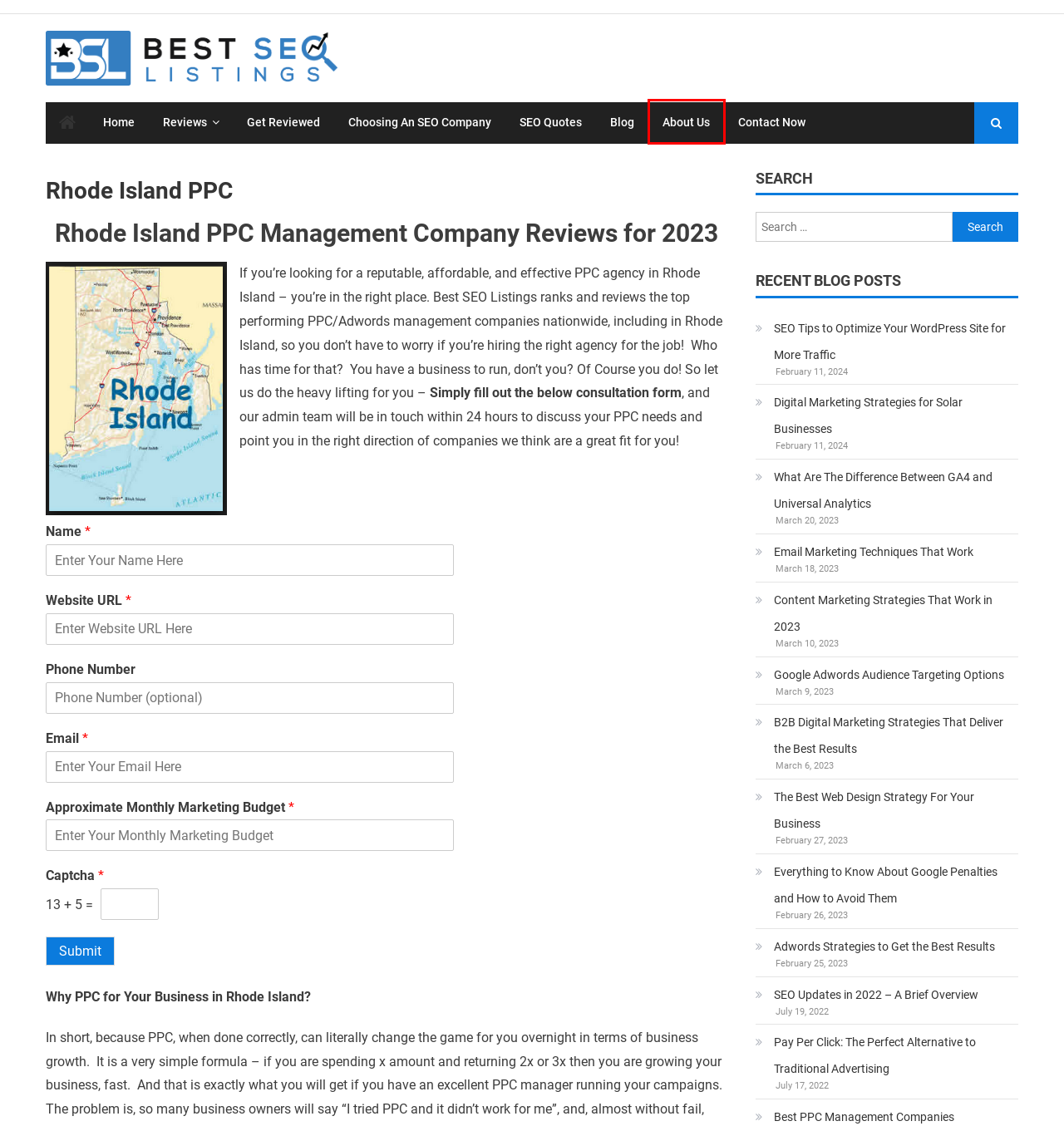Look at the given screenshot of a webpage with a red rectangle bounding box around a UI element. Pick the description that best matches the new webpage after clicking the element highlighted. The descriptions are:
A. SEO Updates in 2022 – A Brief Overview |
B. About BestSEOListings |
C. The Difference Between GA4 and Universal Analytics | BestSEOListings.com
D. Tips for Choosing an SEO Company, How to Choose a SEO Company |
E. Find the Best SEO Companies, PPC and Web Design Companies With Reviews
F. Technical Digital Marketing & SEO Quotes - BestSeoListings |
G. Google Adwords Audience Targeting Options - The Truth!
H. Email Marketing Techniques That Work | BestSEOListings.com

B